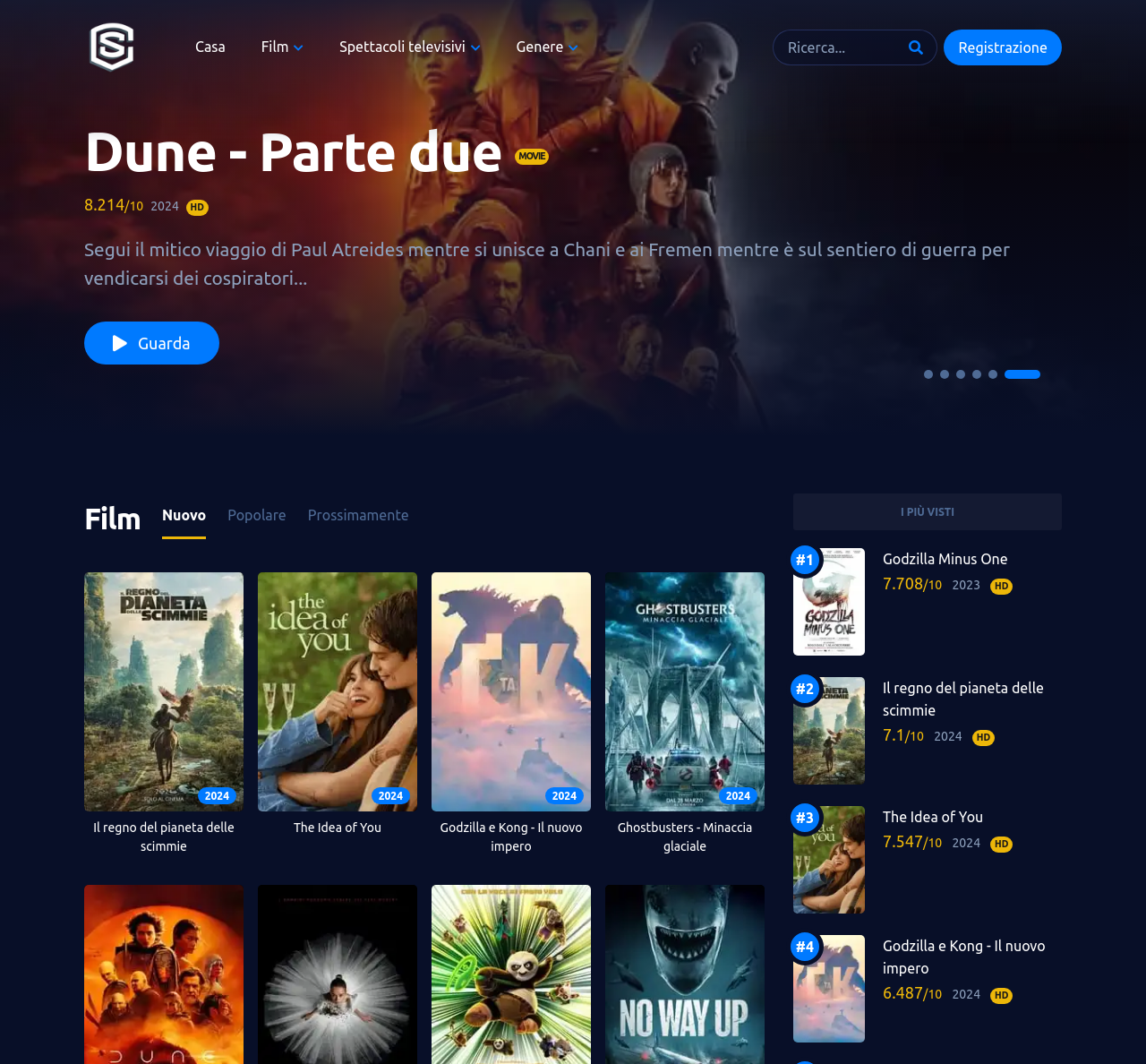Please specify the coordinates of the bounding box for the element that should be clicked to carry out this instruction: "Watch 'Law & Order - Unità vittime speciali SERIE'". The coordinates must be four float numbers between 0 and 1, formatted as [left, top, right, bottom].

[0.073, 0.108, 0.882, 0.175]